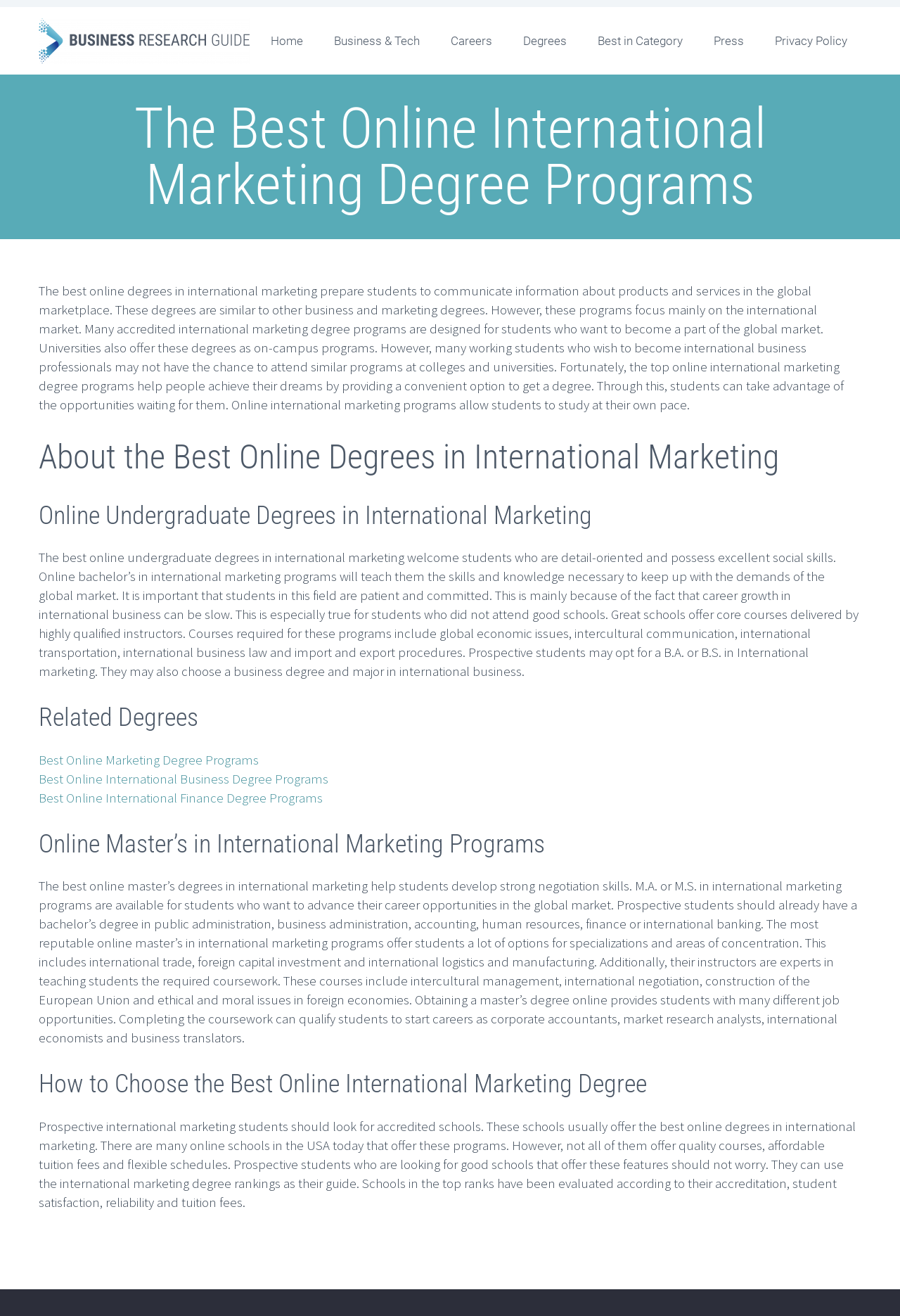Locate the bounding box coordinates of the region to be clicked to comply with the following instruction: "Click the 'Best Online Marketing Degree Programs' link". The coordinates must be four float numbers between 0 and 1, in the form [left, top, right, bottom].

[0.043, 0.571, 0.288, 0.583]